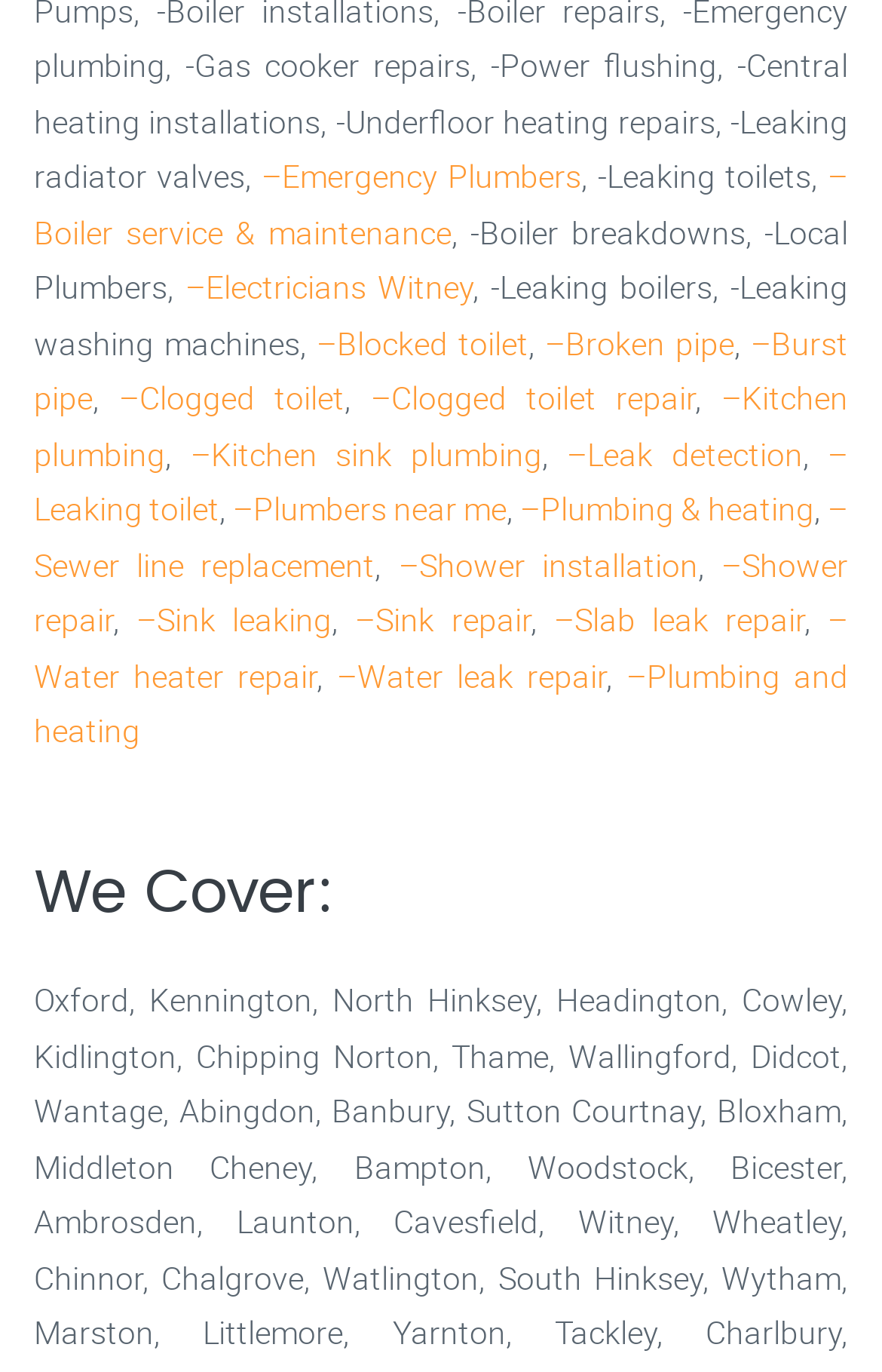Find the bounding box coordinates of the element to click in order to complete the given instruction: "Check Electricians Witney."

[0.21, 0.193, 0.536, 0.224]